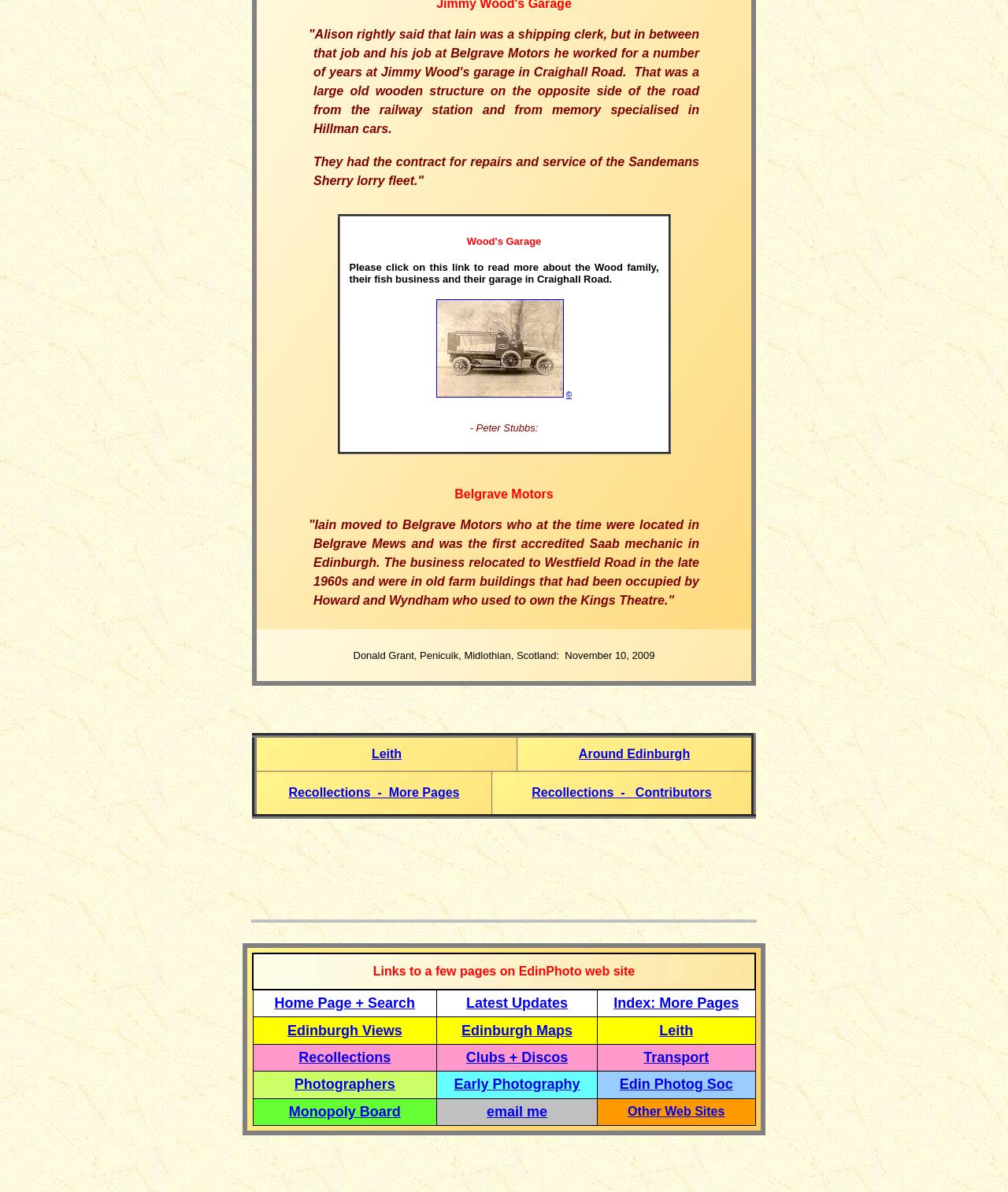Identify the bounding box coordinates for the UI element mentioned here: "White Papers". Provide the coordinates as four float values between 0 and 1, i.e., [left, top, right, bottom].

None